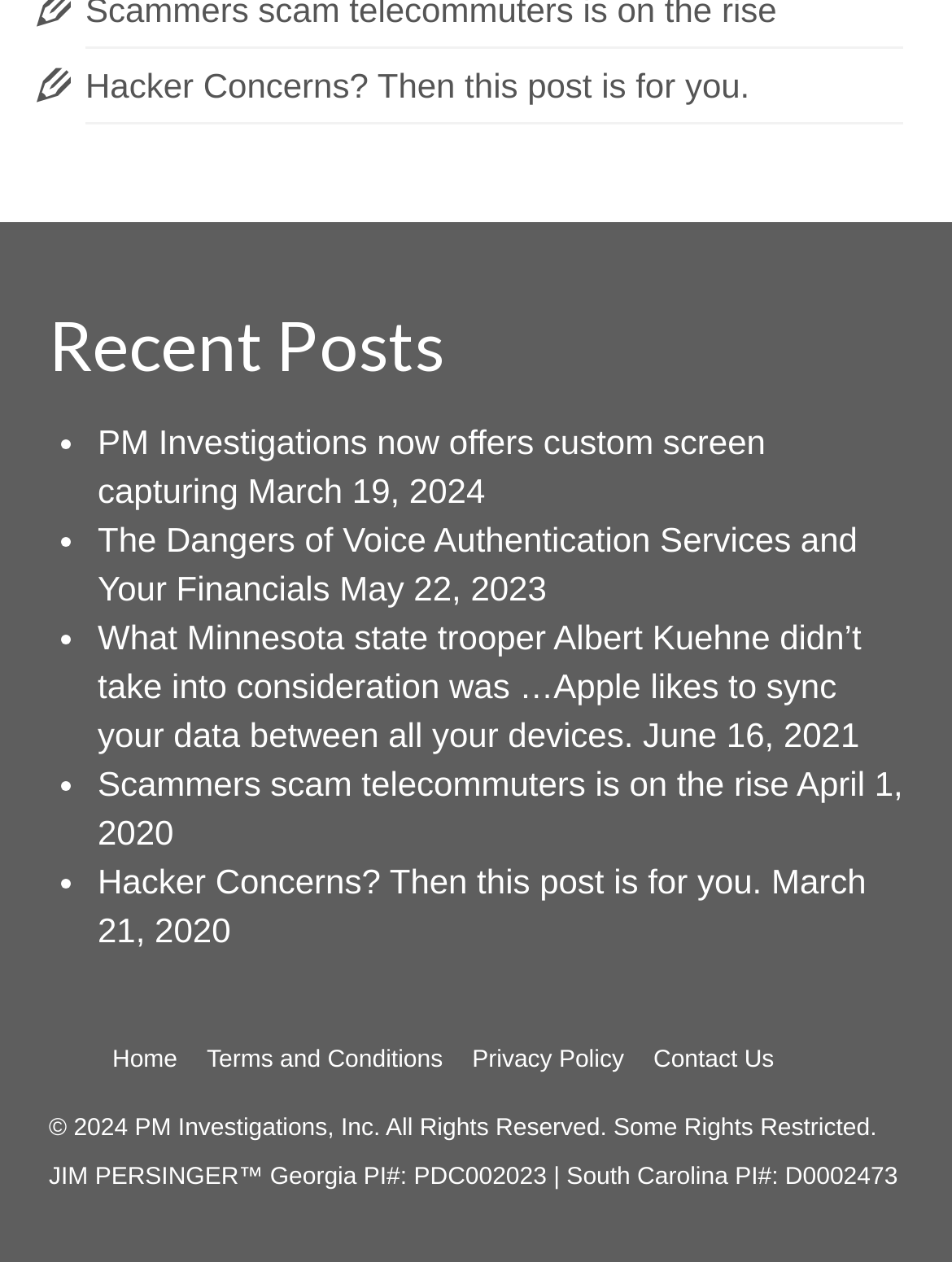Utilize the details in the image to give a detailed response to the question: What is the date of the oldest post?

I looked at the static text elements corresponding to each post and found the oldest date mentioned, which is April 1, 2020.